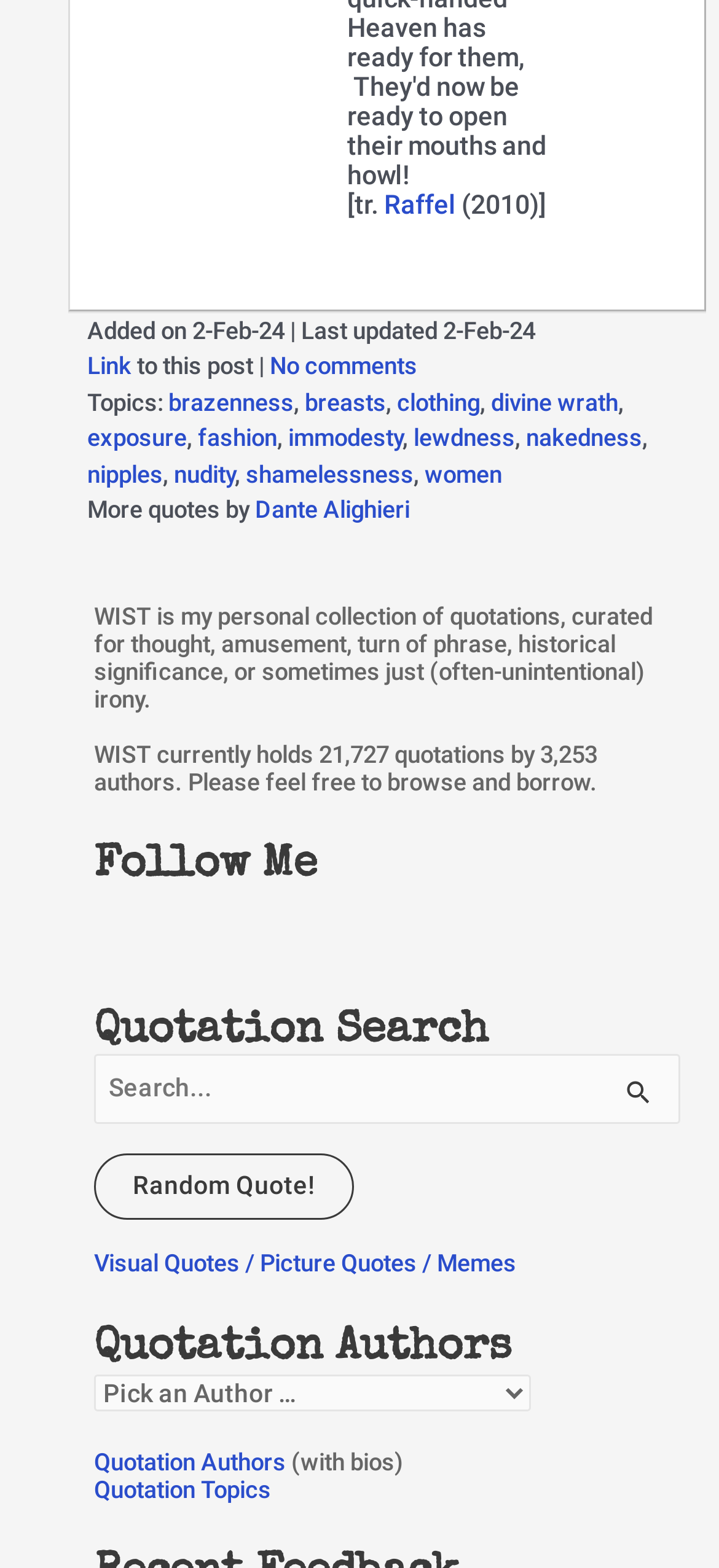Locate the bounding box coordinates of the element's region that should be clicked to carry out the following instruction: "View visual quotes". The coordinates need to be four float numbers between 0 and 1, i.e., [left, top, right, bottom].

[0.131, 0.797, 0.718, 0.815]